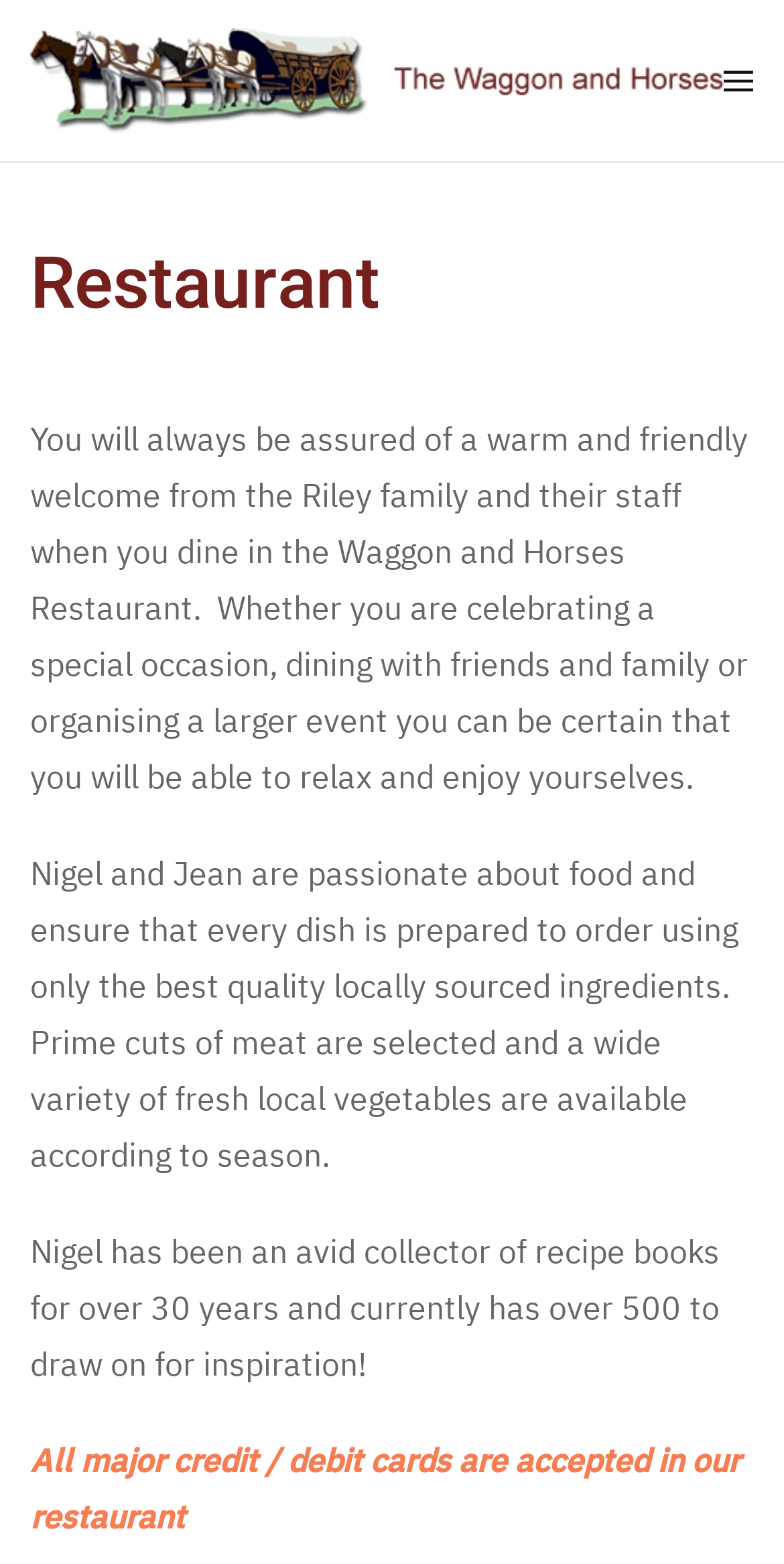Summarize the webpage with intricate details.

The webpage is about the Waggon and Horses Restaurant in Reston. At the top left, there is a link to "Skip to main content" and a link to "Back to home" that spans almost the entire top width of the page. On the top right, there is a button to "Open menu" accompanied by a small image.

Below the top navigation, there is a prominent heading that reads "Restaurant". Following this heading, there is a paragraph of text that welcomes visitors to the restaurant and describes the warm atmosphere. This text is positioned on the left side of the page and takes up about a quarter of the page's height.

Below this paragraph, there are two more blocks of text. The first one describes the restaurant's food philosophy, emphasizing the use of high-quality, locally sourced ingredients. The second block of text shares a personal anecdote about the chef's collection of recipe books. These two blocks of text are positioned on the left side of the page, one below the other, and take up about half of the page's height.

At the very bottom of the page, there is a small note indicating that all major credit and debit cards are accepted in the restaurant.